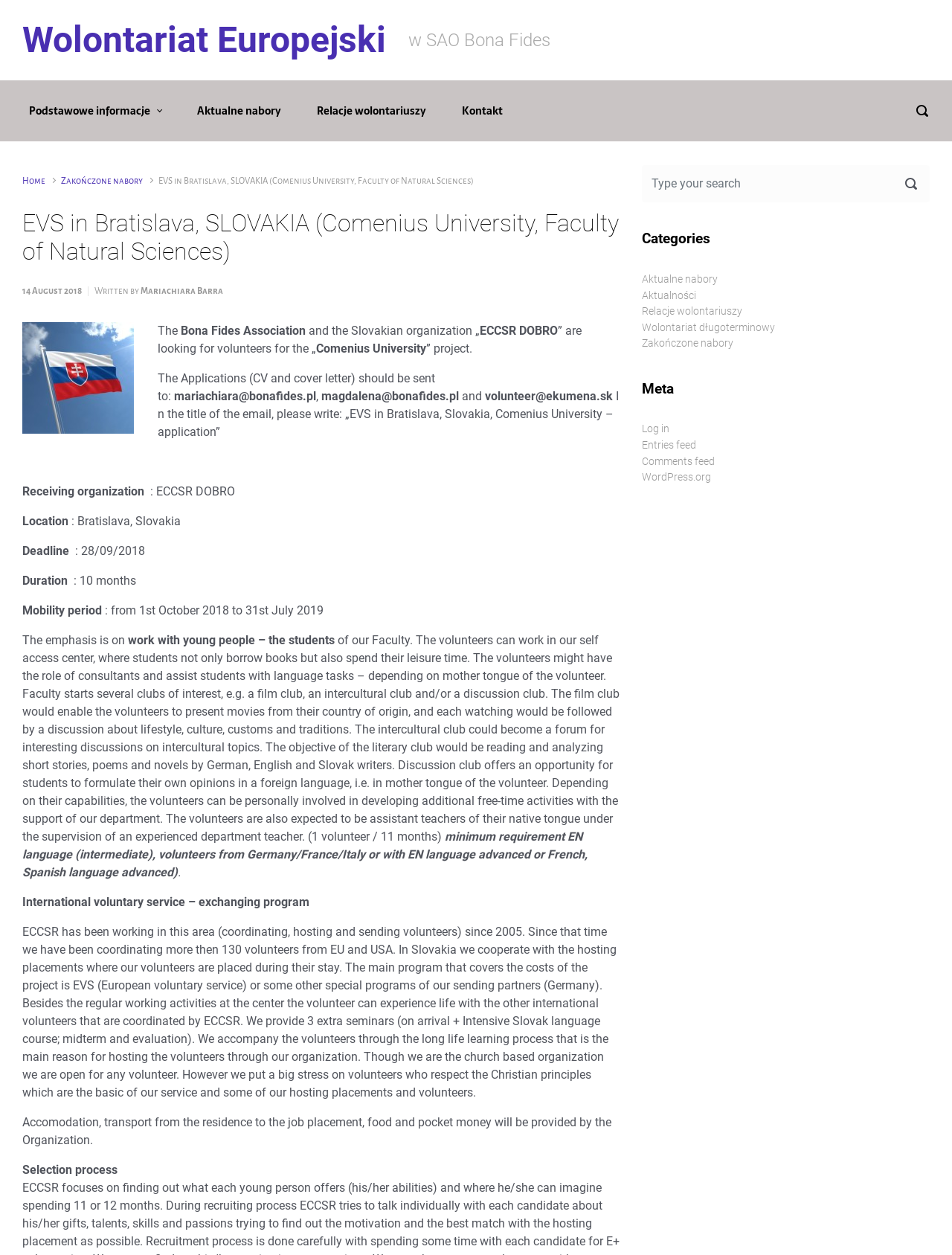What is the deadline for application?
Answer the question based on the image using a single word or a brief phrase.

28/09/2018